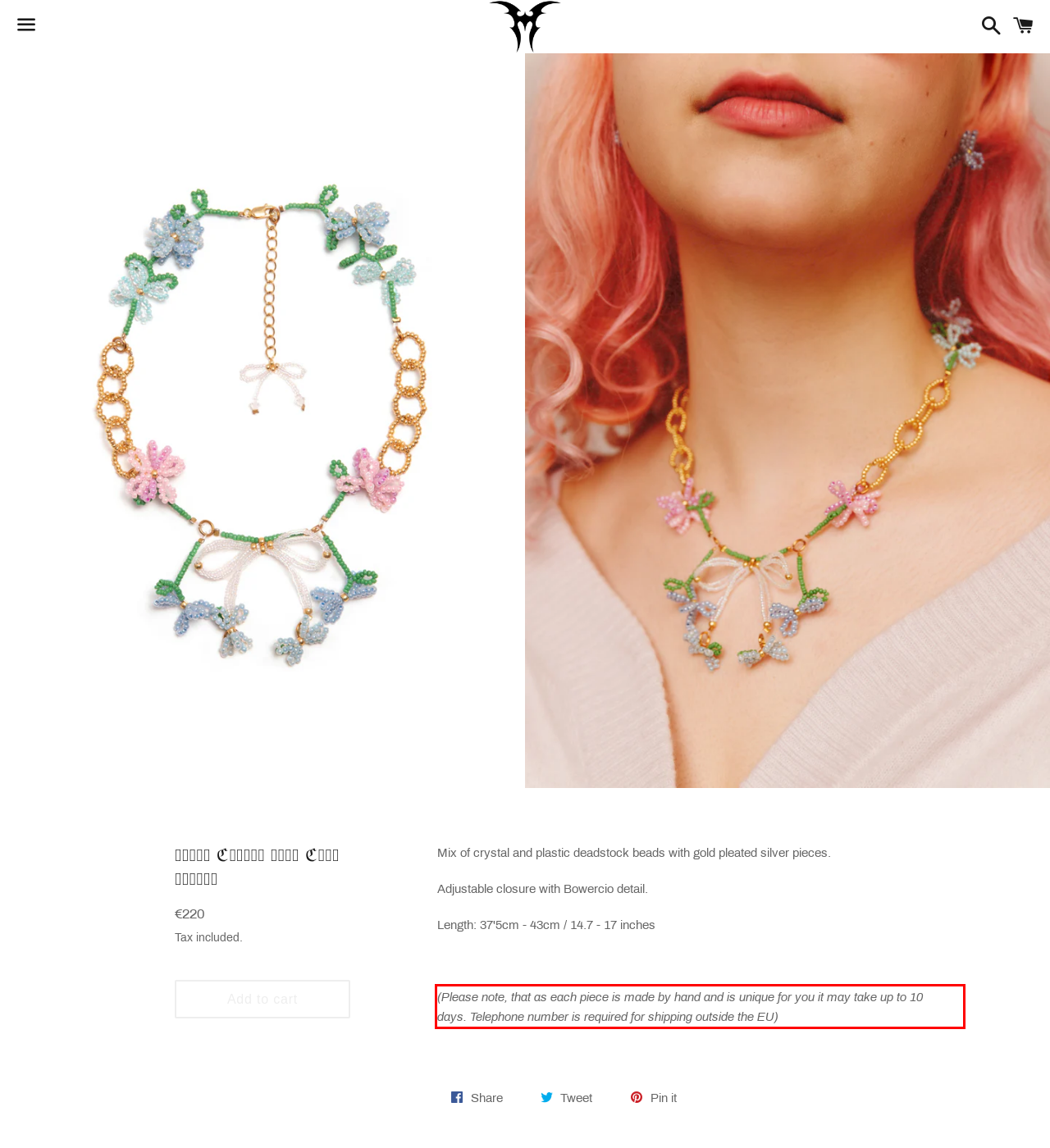Within the provided webpage screenshot, find the red rectangle bounding box and perform OCR to obtain the text content.

(Please note, that as each piece is made by hand and is unique for you it may take up to 10 days. Telephone number is required for shipping outside the EU)